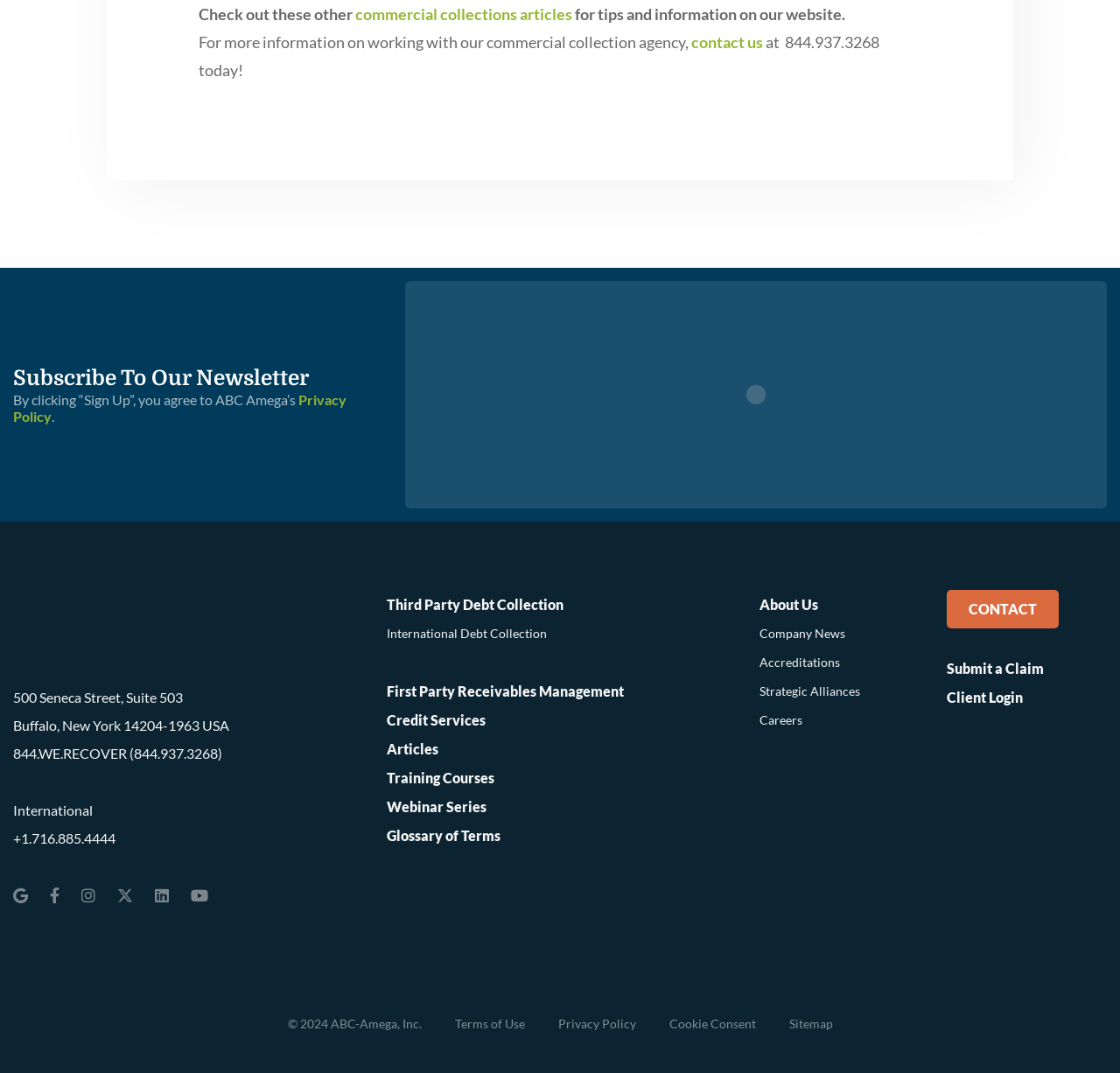Please give the bounding box coordinates of the area that should be clicked to fulfill the following instruction: "Subscribe to the newsletter". The coordinates should be in the format of four float numbers from 0 to 1, i.e., [left, top, right, bottom].

[0.012, 0.341, 0.338, 0.364]